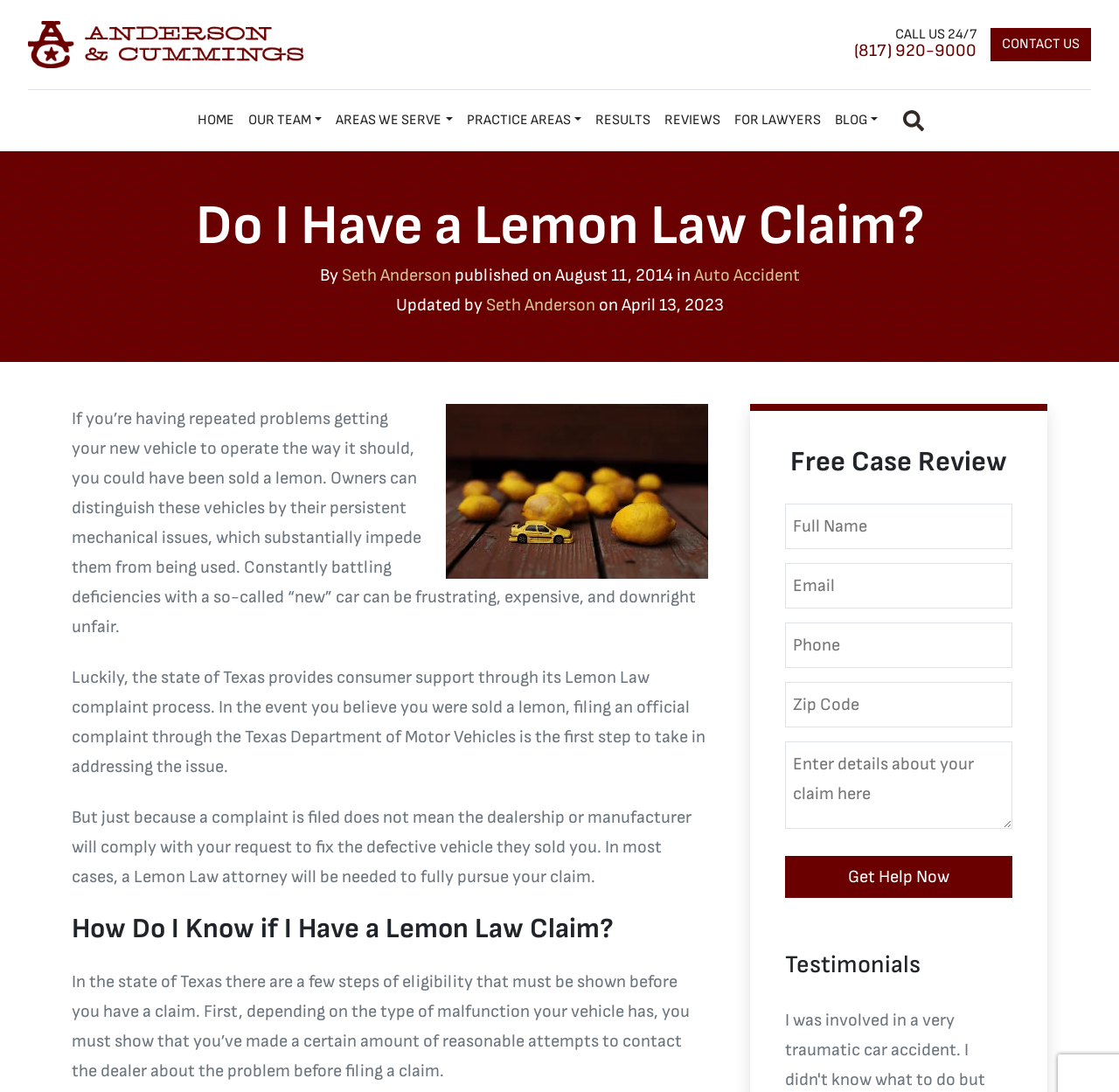Point out the bounding box coordinates of the section to click in order to follow this instruction: "Click the 'HOME' link".

[0.171, 0.093, 0.216, 0.128]